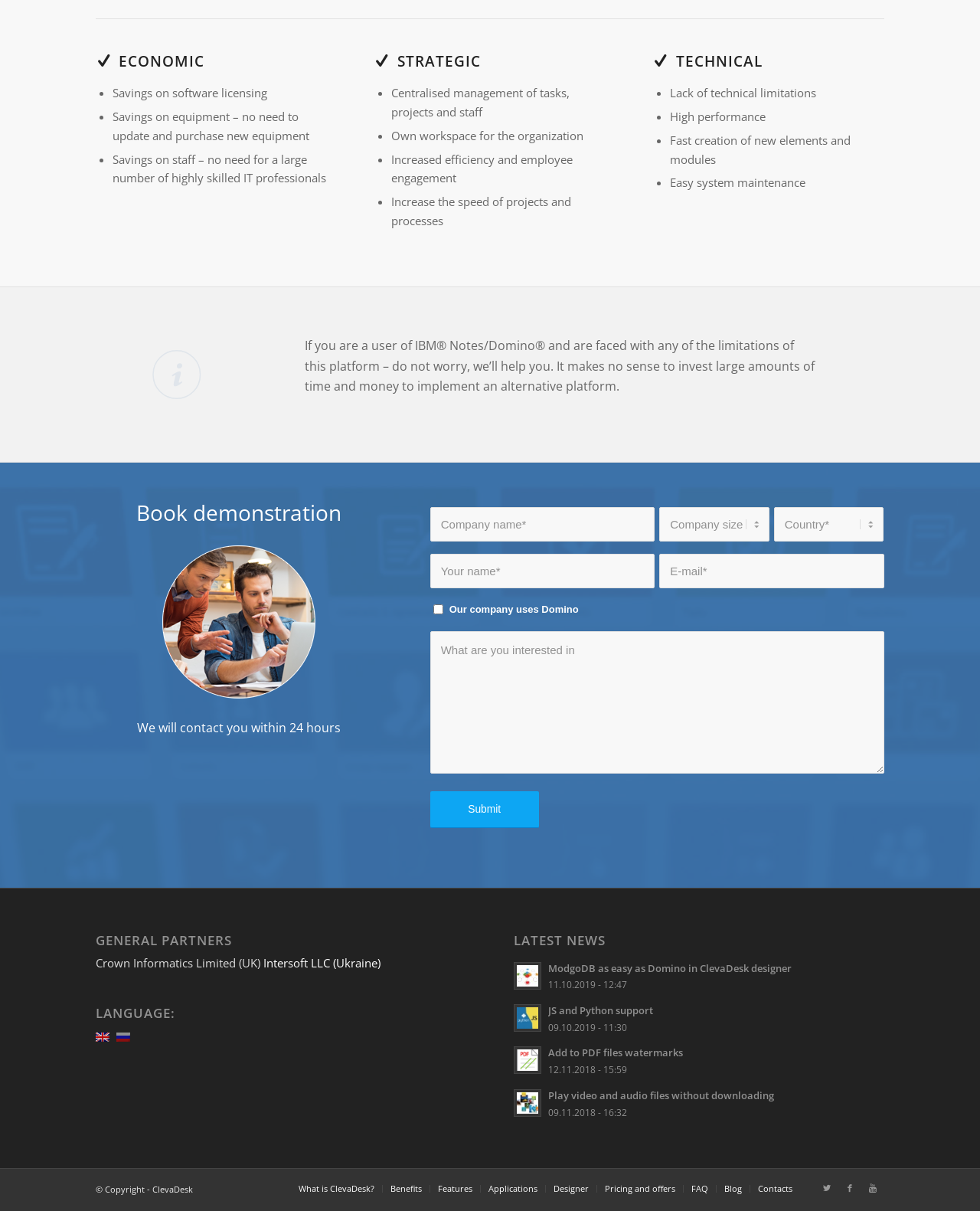Provide a brief response to the question using a single word or phrase: 
What are the languages that the webpage is available in?

English and Russian